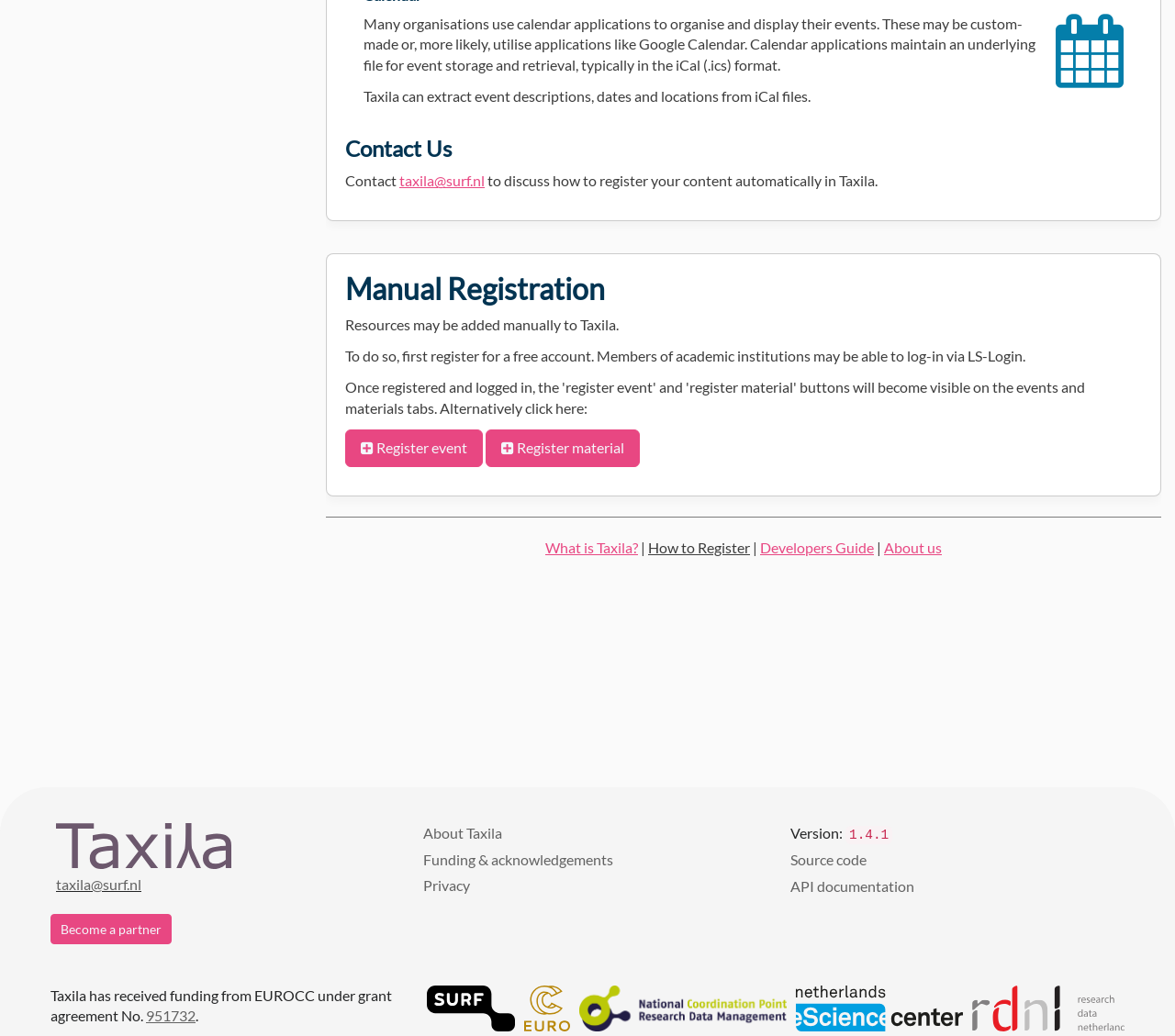Locate the bounding box coordinates of the region to be clicked to comply with the following instruction: "Contact us via email". The coordinates must be four float numbers between 0 and 1, in the form [left, top, right, bottom].

[0.34, 0.166, 0.412, 0.183]